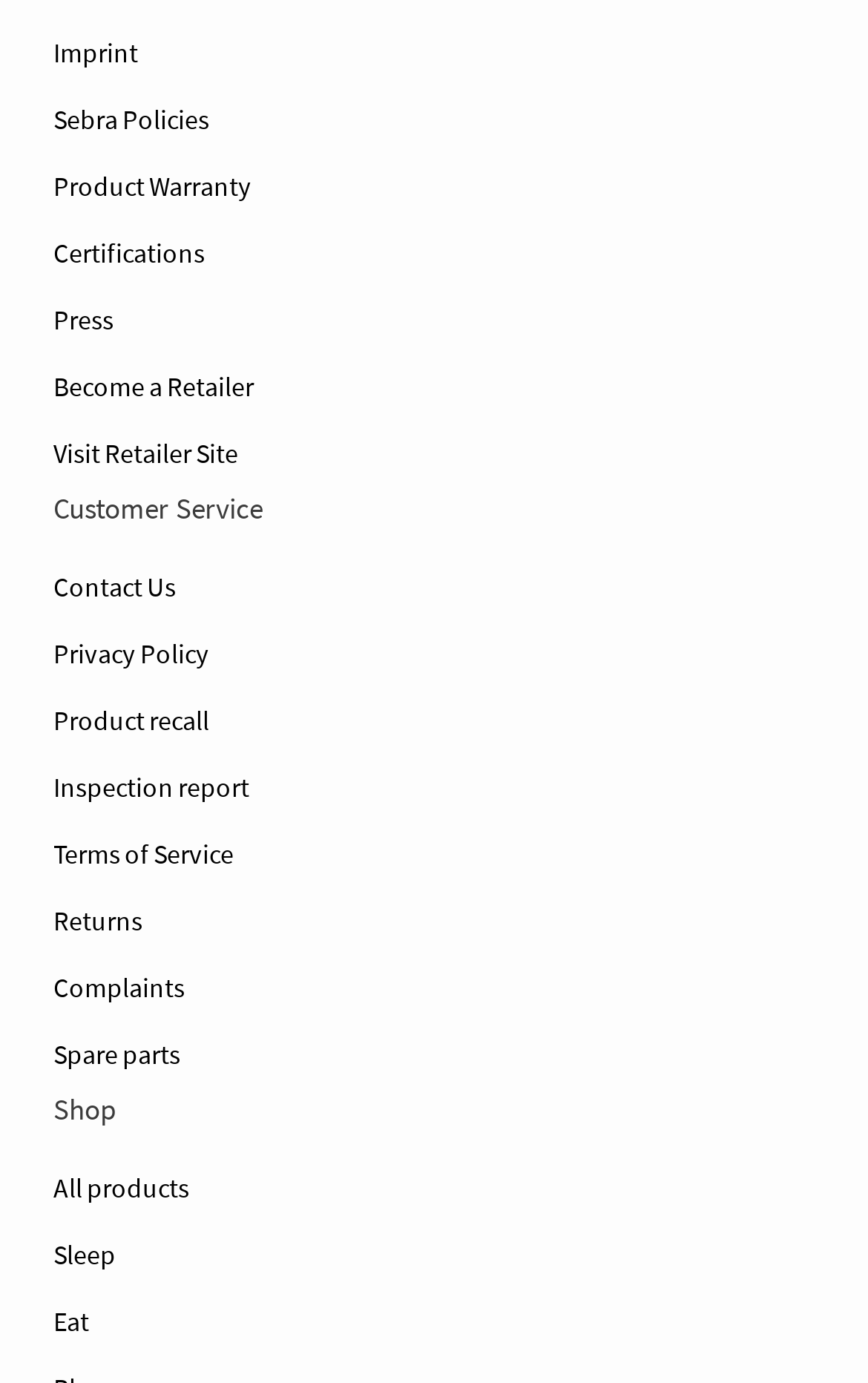Please pinpoint the bounding box coordinates for the region I should click to adhere to this instruction: "Contact customer service".

[0.062, 0.401, 0.938, 0.449]